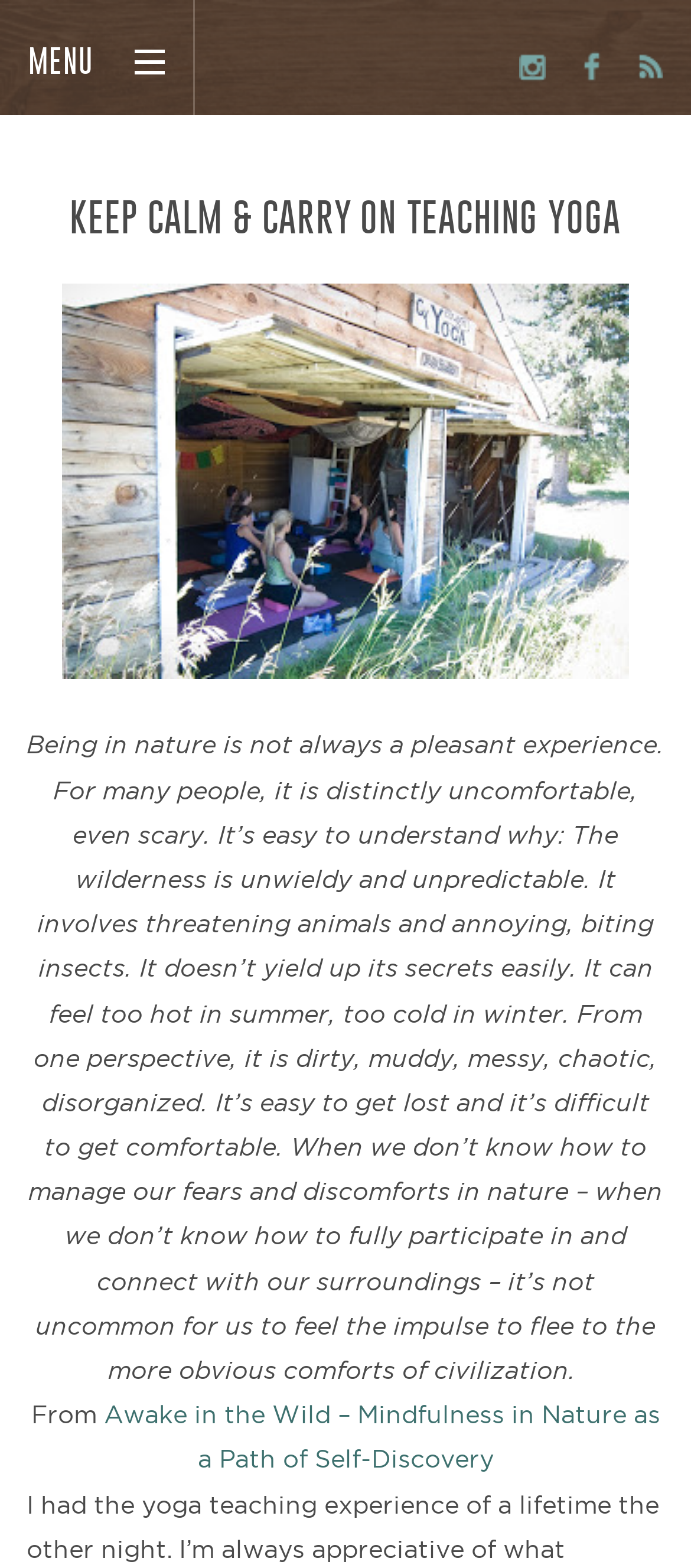Generate a detailed explanation of the webpage's features and information.

The webpage appears to be about yoga and mindfulness in nature, with a focus on overcoming discomfort and fear in the wilderness. At the top left of the page, there is a link labeled "MENU". On the top right, there are three small links with no text. 

Below the top section, the main heading "KEEP CALM & CARRY ON TEACHING YOGA" is prominently displayed. Underneath the heading, there is a link with an image, which takes up a significant portion of the page. The image is positioned above a large block of text that discusses the challenges of being in nature, including encountering threatening animals, insects, and unpredictable weather conditions. The text also touches on the importance of learning to manage fears and discomforts in order to fully connect with one's surroundings.

At the bottom of the page, there is a link titled "Awake in the Wild – Mindfulness in Nature as a Path of Self-Discovery", which suggests that the webpage may be promoting a specific program or retreat focused on mindfulness and self-discovery in nature.